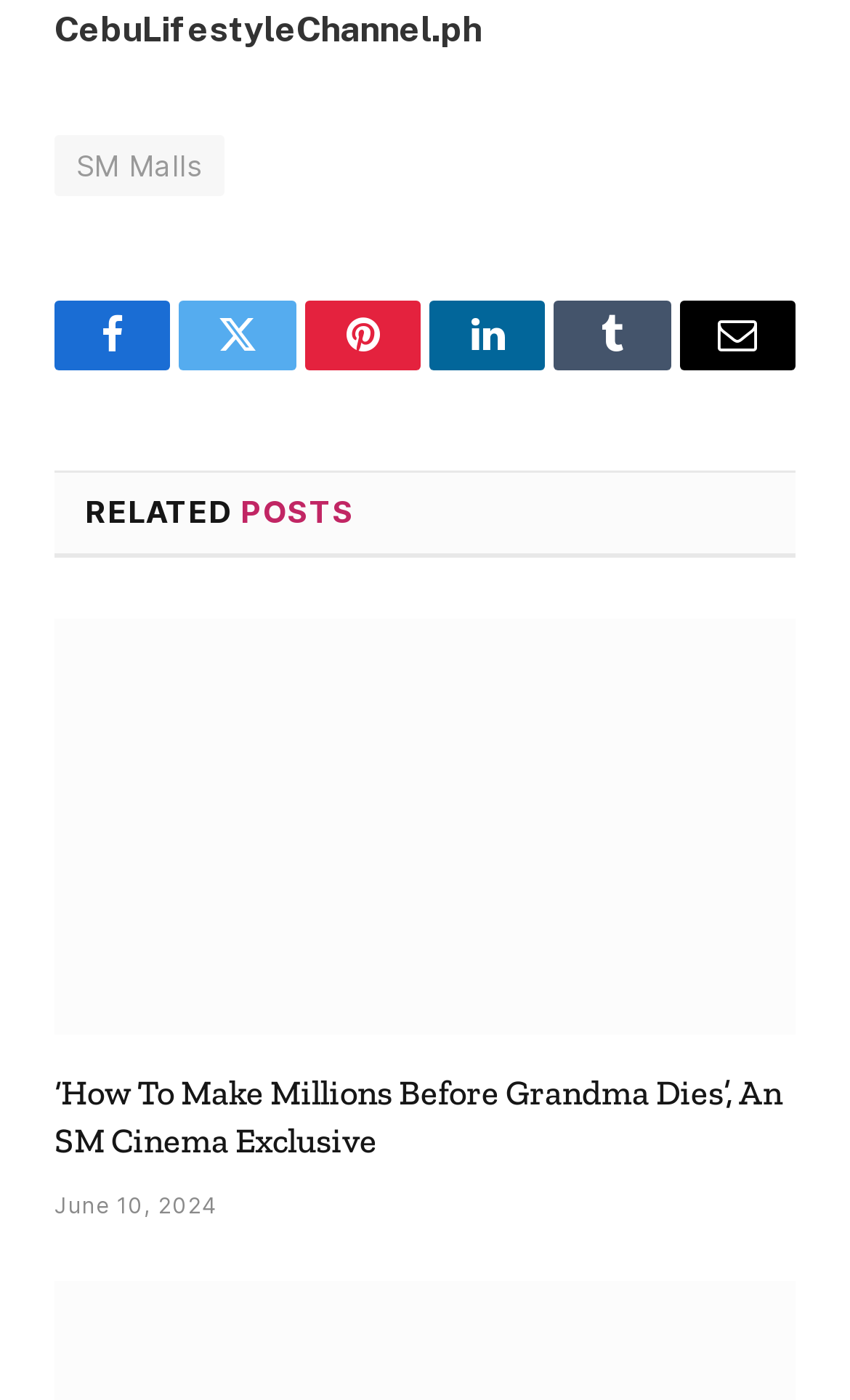Please determine the bounding box coordinates of the element to click in order to execute the following instruction: "view SM Cinema". The coordinates should be four float numbers between 0 and 1, specified as [left, top, right, bottom].

[0.064, 0.442, 0.936, 0.739]